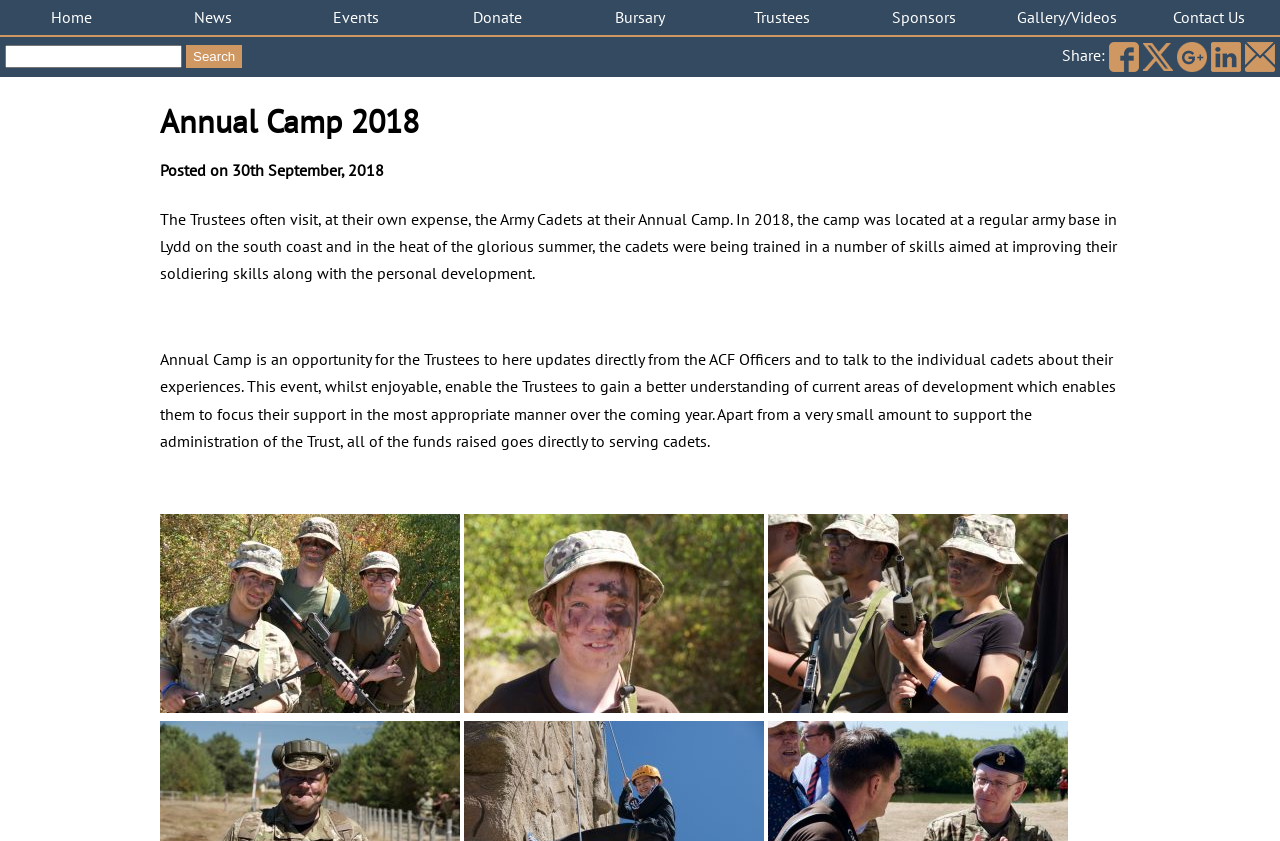What can be done with the search function on this webpage? From the image, respond with a single word or brief phrase.

Search for specific content